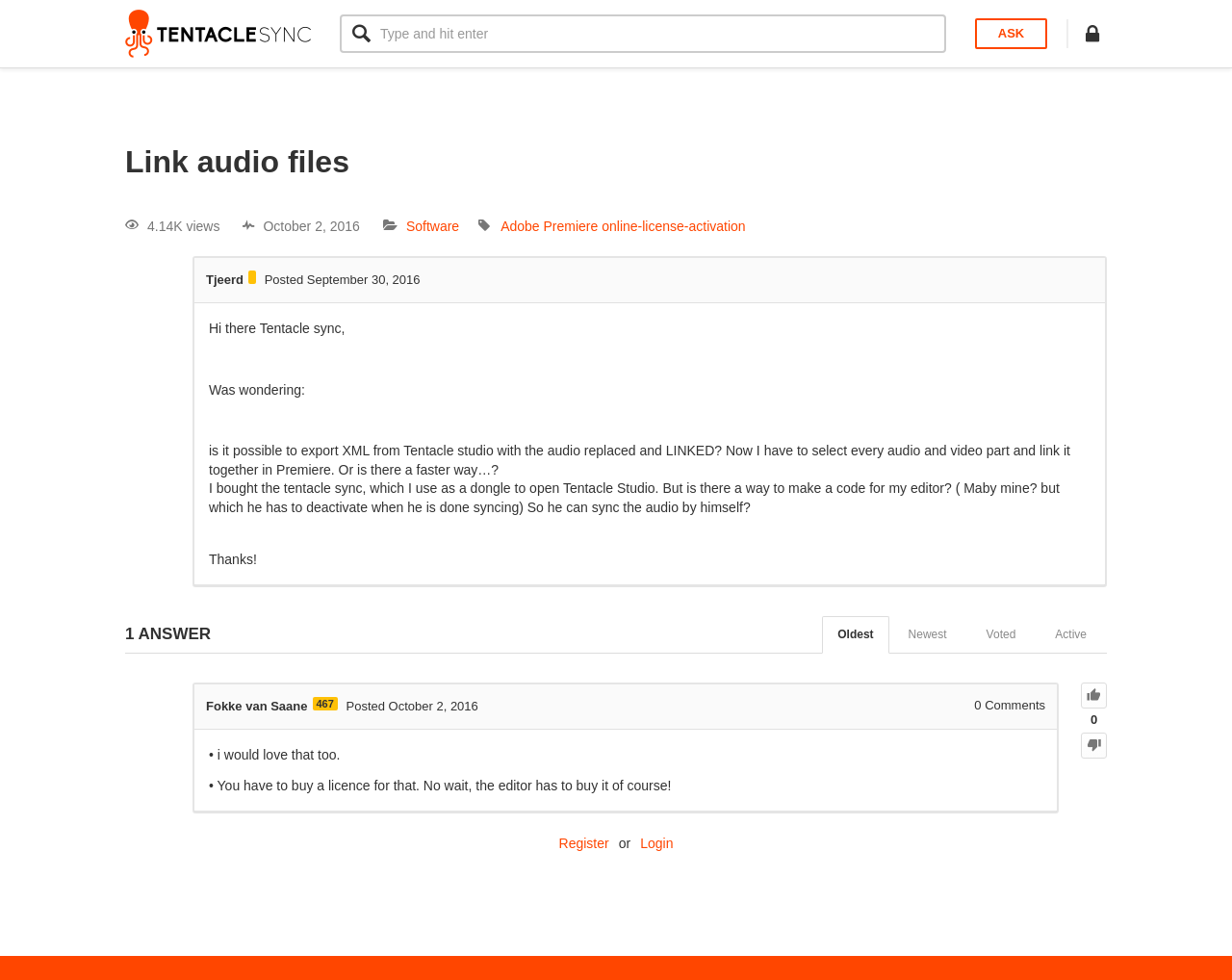Can you extract the primary headline text from the webpage?

Link audio files